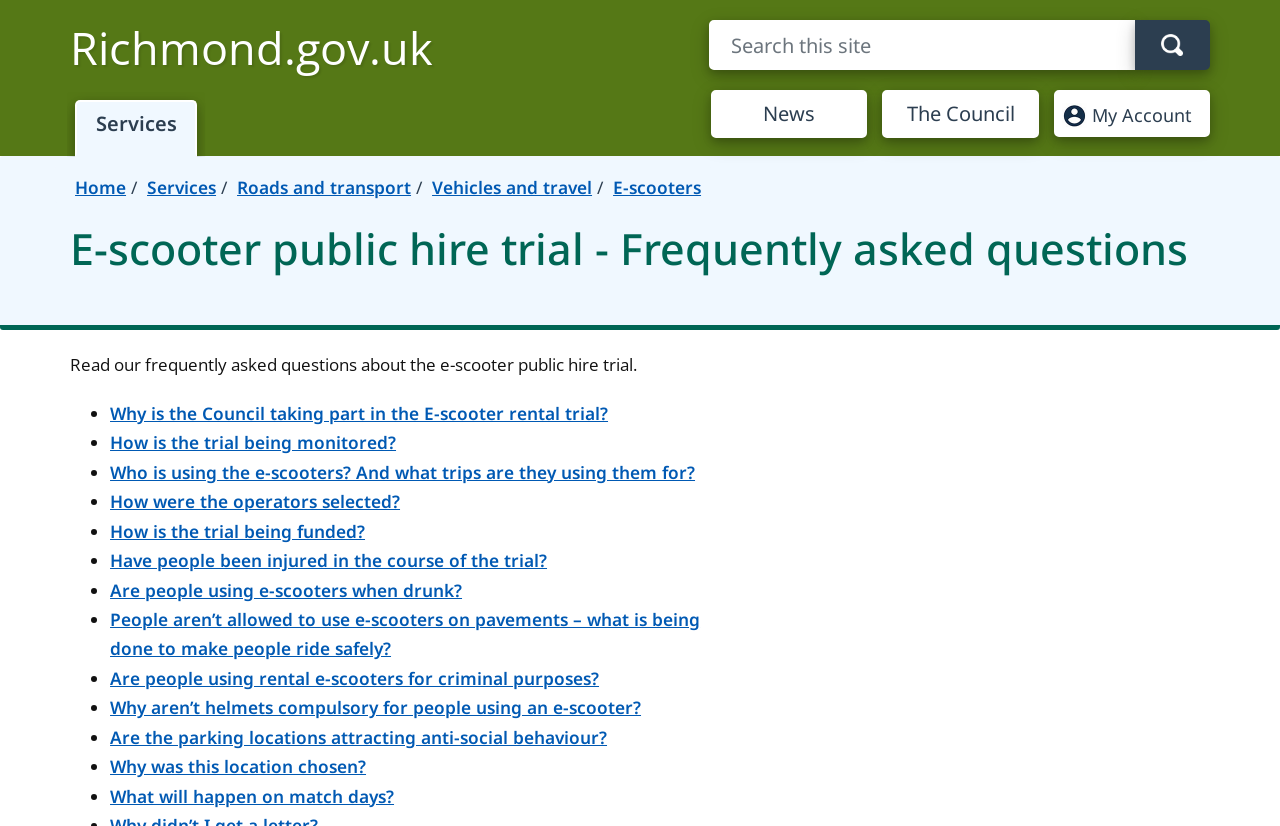Provide the bounding box coordinates of the HTML element described by the text: "The Council". The coordinates should be in the format [left, top, right, bottom] with values between 0 and 1.

[0.689, 0.109, 0.811, 0.167]